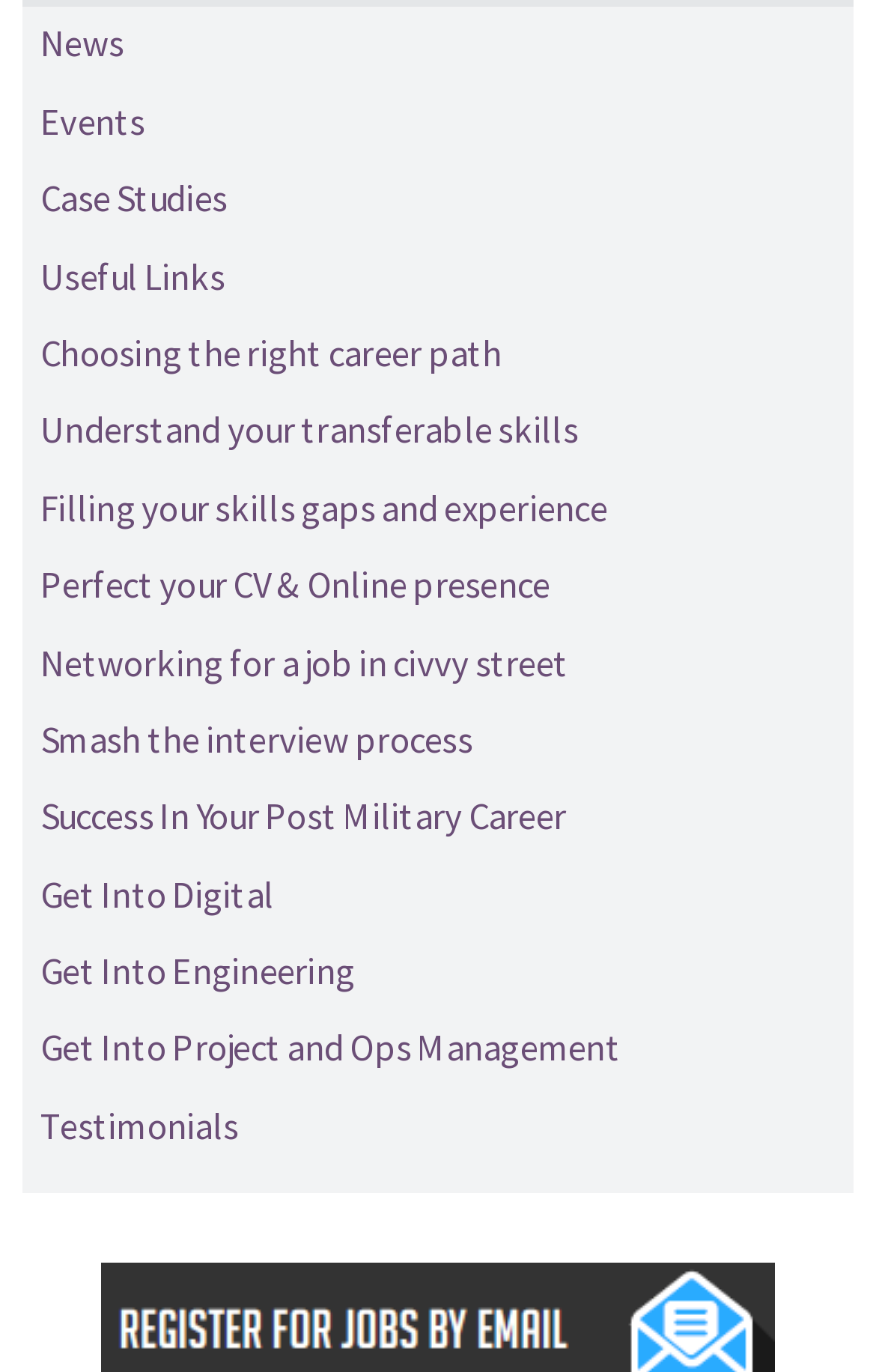What is the purpose of the webpage?
Refer to the image and offer an in-depth and detailed answer to the question.

The purpose of the webpage appears to be related to career development, as it provides links to various resources and guides on choosing a career path, understanding transferable skills, and preparing for job interviews, among other topics.